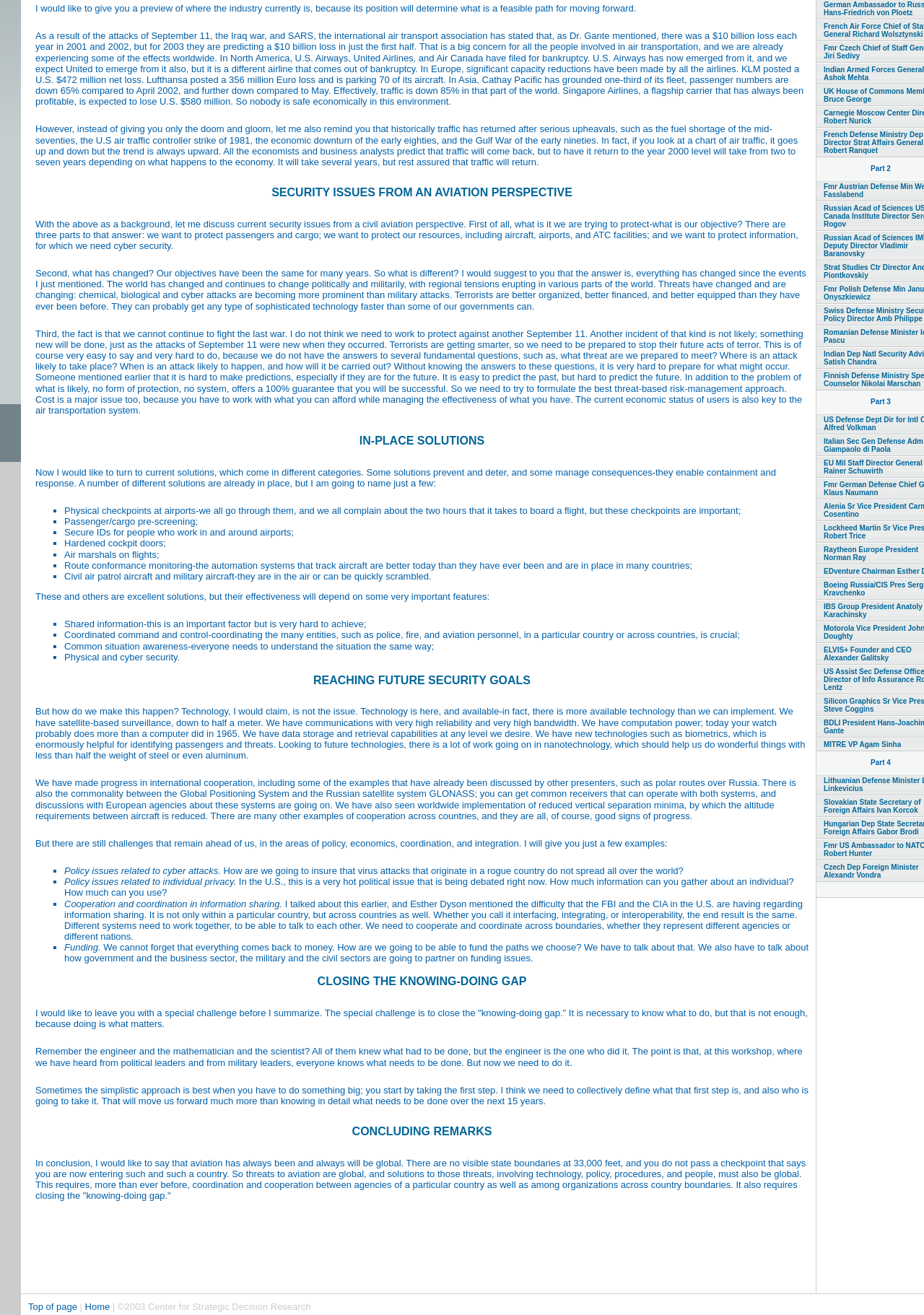Can you find the bounding box coordinates for the UI element given this description: "ORDER NOW"? Provide the coordinates as four float numbers between 0 and 1: [left, top, right, bottom].

None